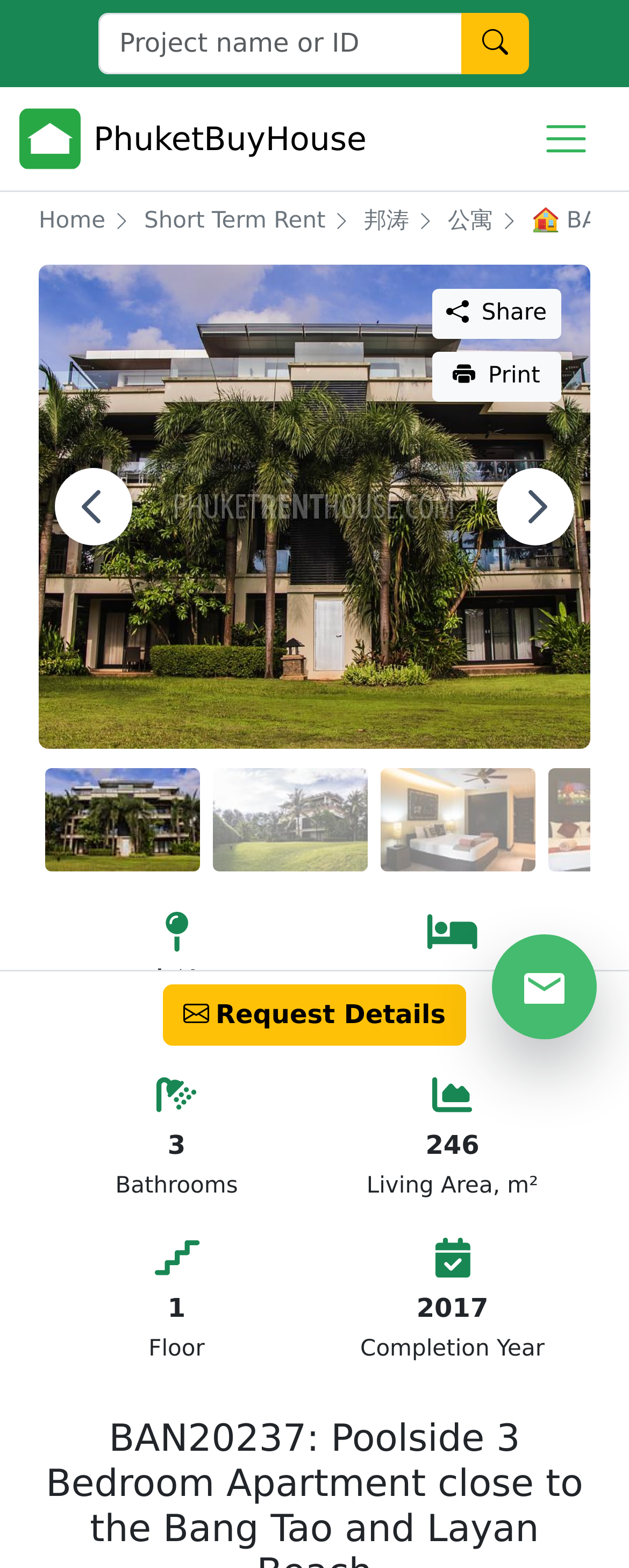Determine the bounding box coordinates for the area that should be clicked to carry out the following instruction: "Search by project name or ID".

[0.159, 0.008, 0.841, 0.047]